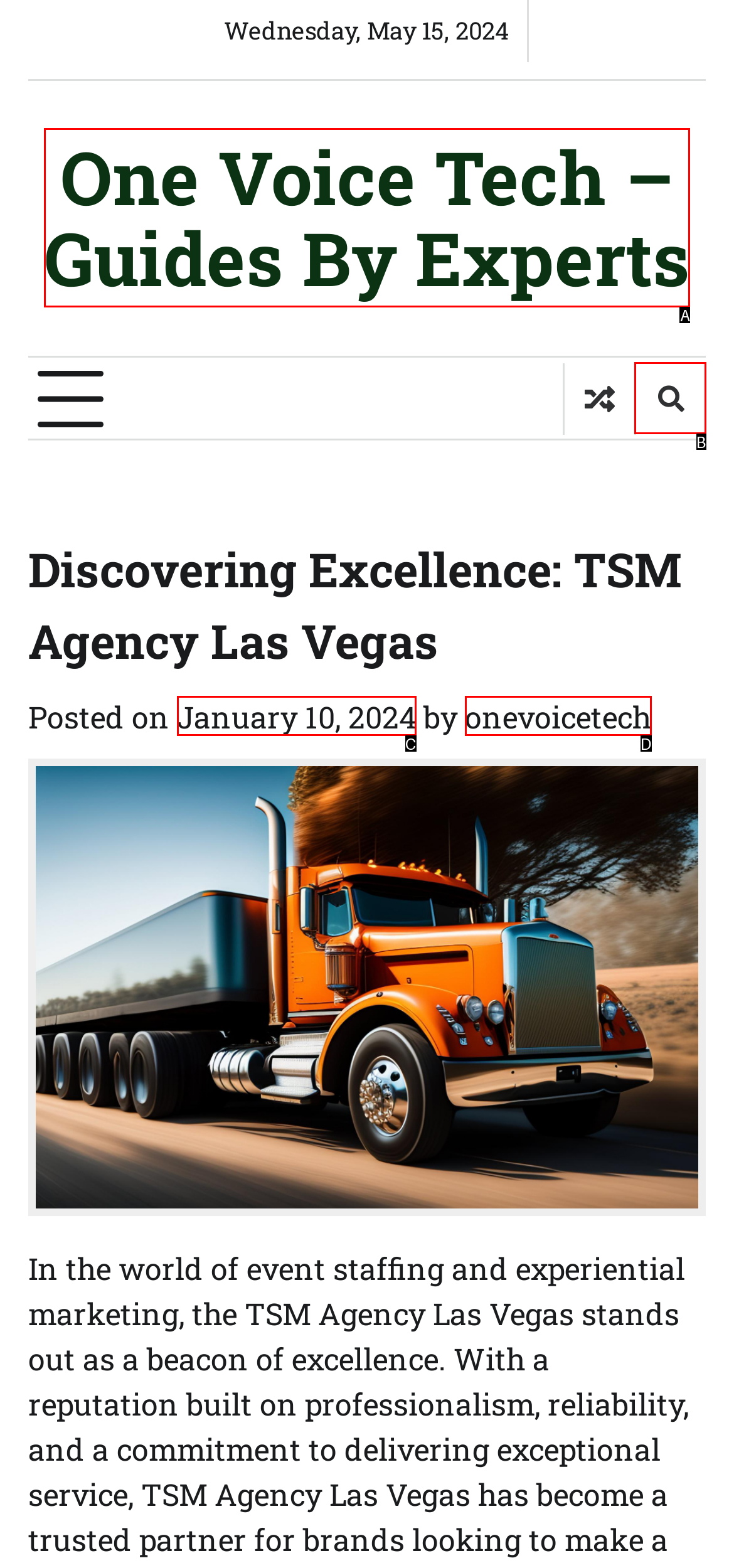Identify the bounding box that corresponds to: The University of Brighton Home
Respond with the letter of the correct option from the provided choices.

None